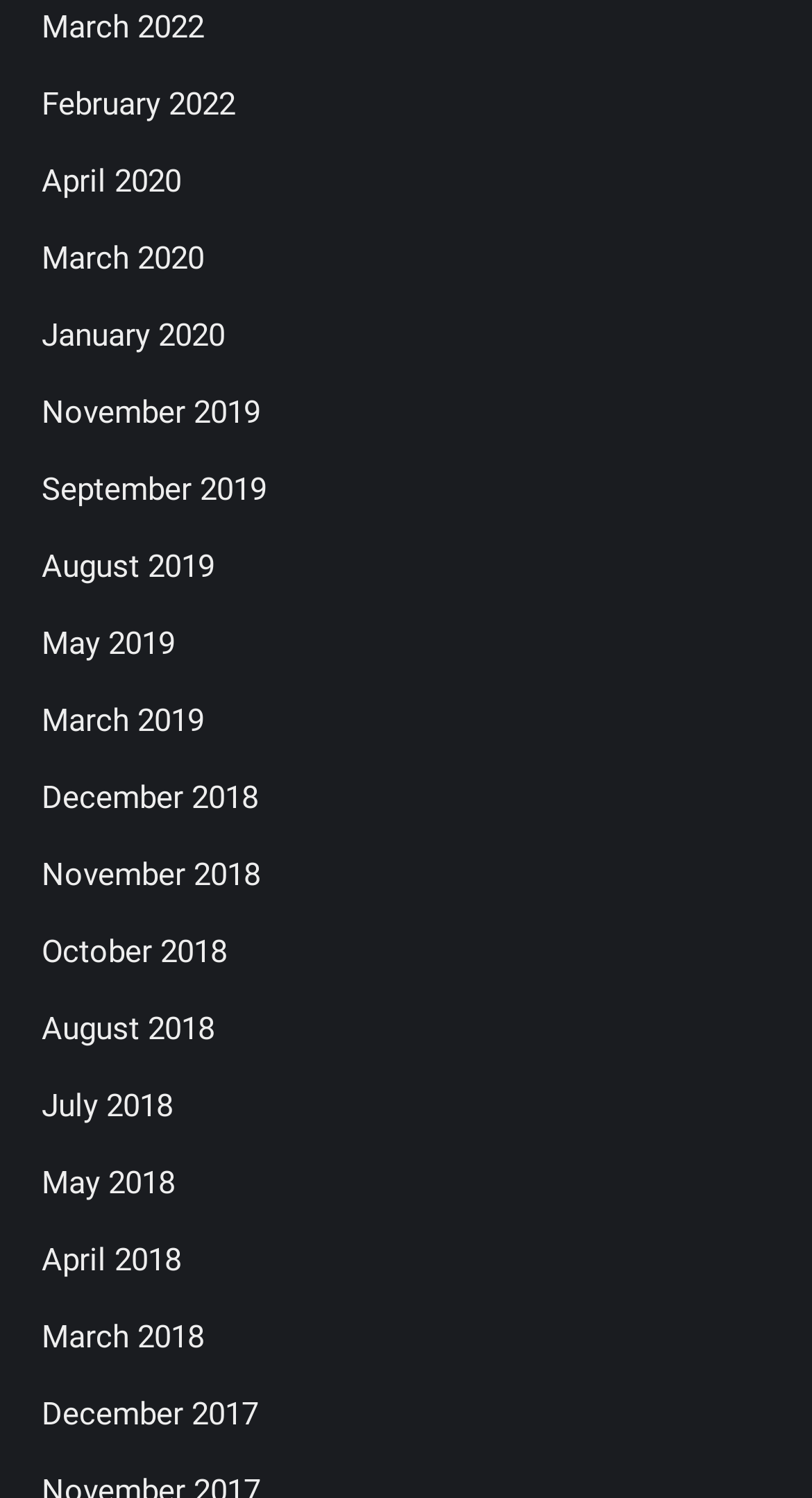Specify the bounding box coordinates of the area that needs to be clicked to achieve the following instruction: "View March 2022 archives".

[0.051, 0.006, 0.251, 0.031]